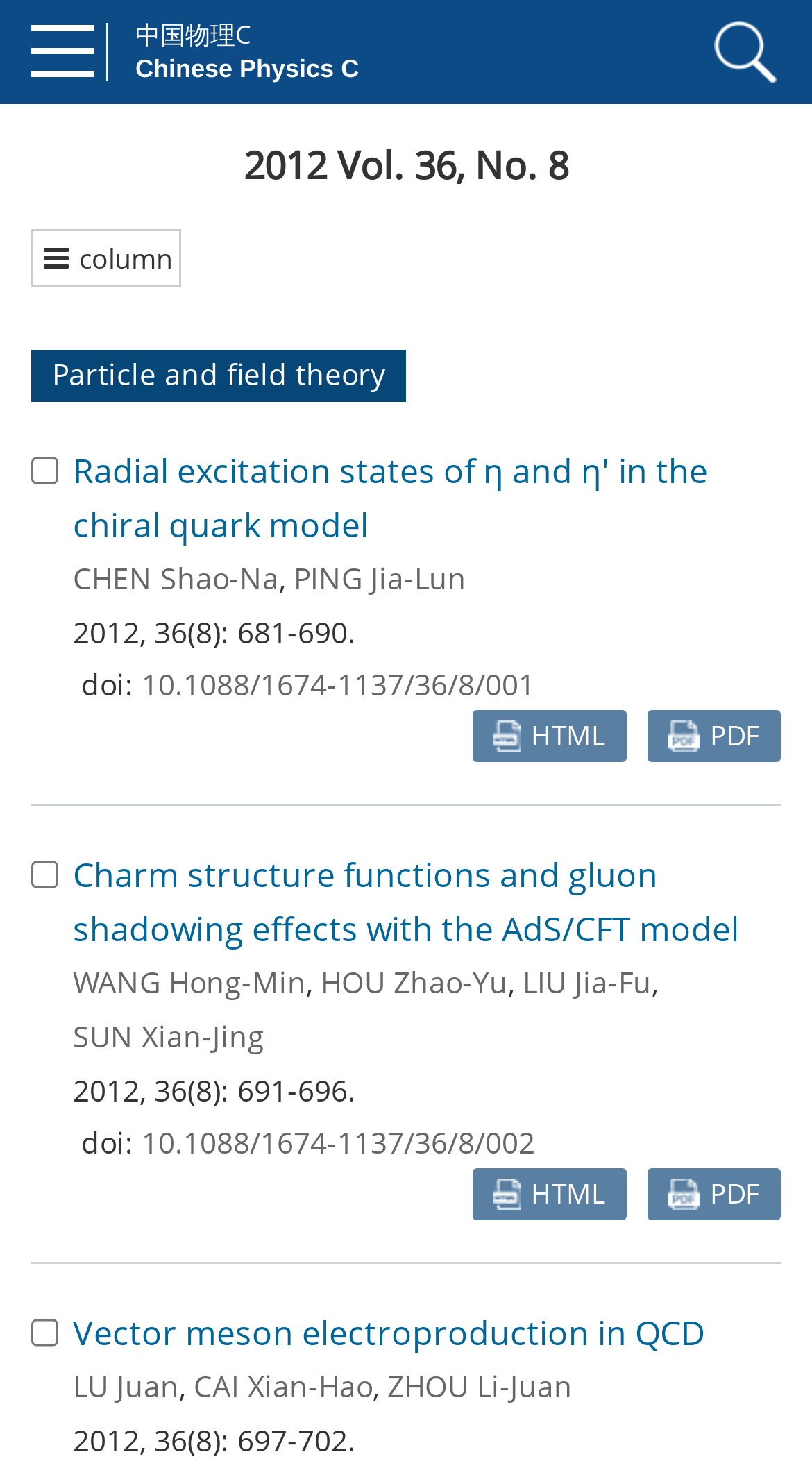Determine the bounding box coordinates of the clickable element necessary to fulfill the instruction: "Check the checkbox above 'Particle and field theory'". Provide the coordinates as four float numbers within the 0 to 1 range, i.e., [left, top, right, bottom].

[0.038, 0.302, 0.072, 0.339]